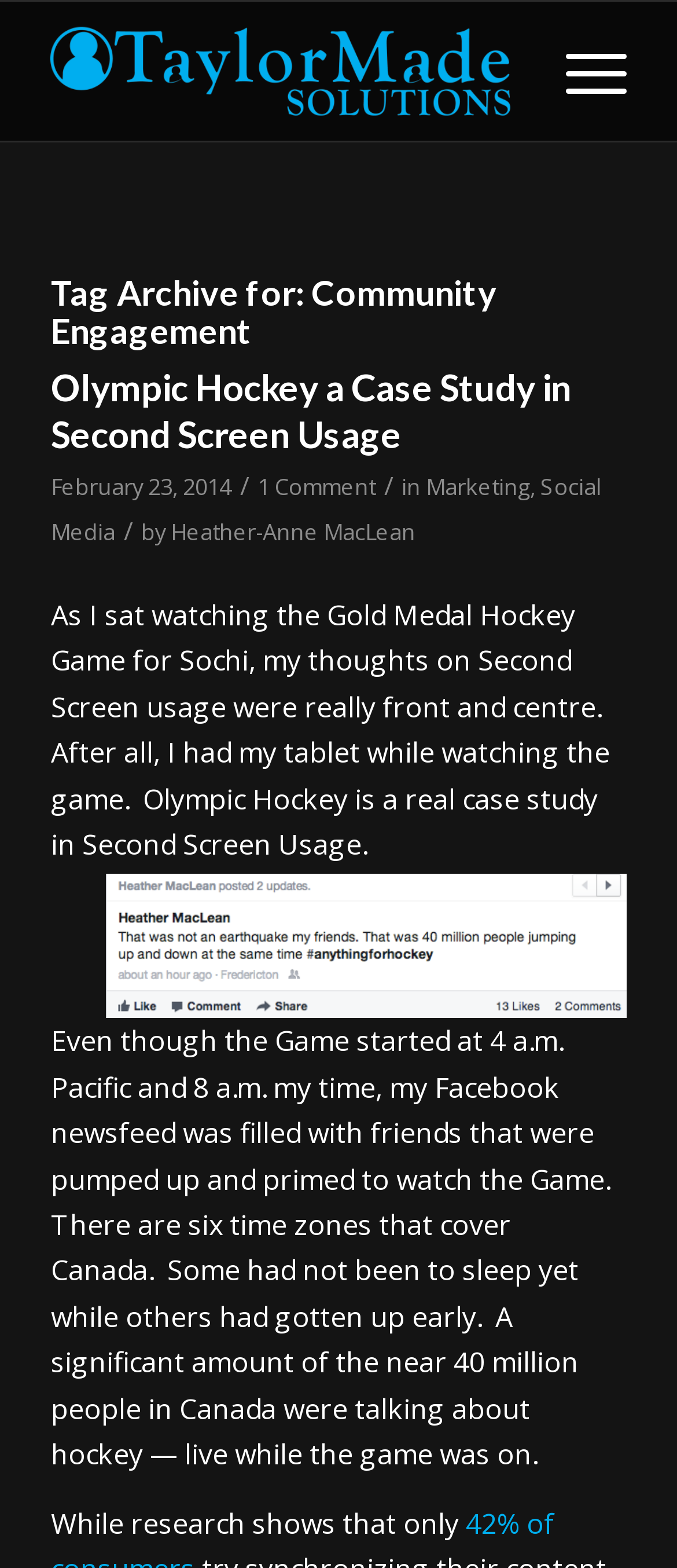Who is the author of the article?
Based on the image, please offer an in-depth response to the question.

The text 'by Heather-Anne MacLean' is present below the article title, indicating the author of the article.